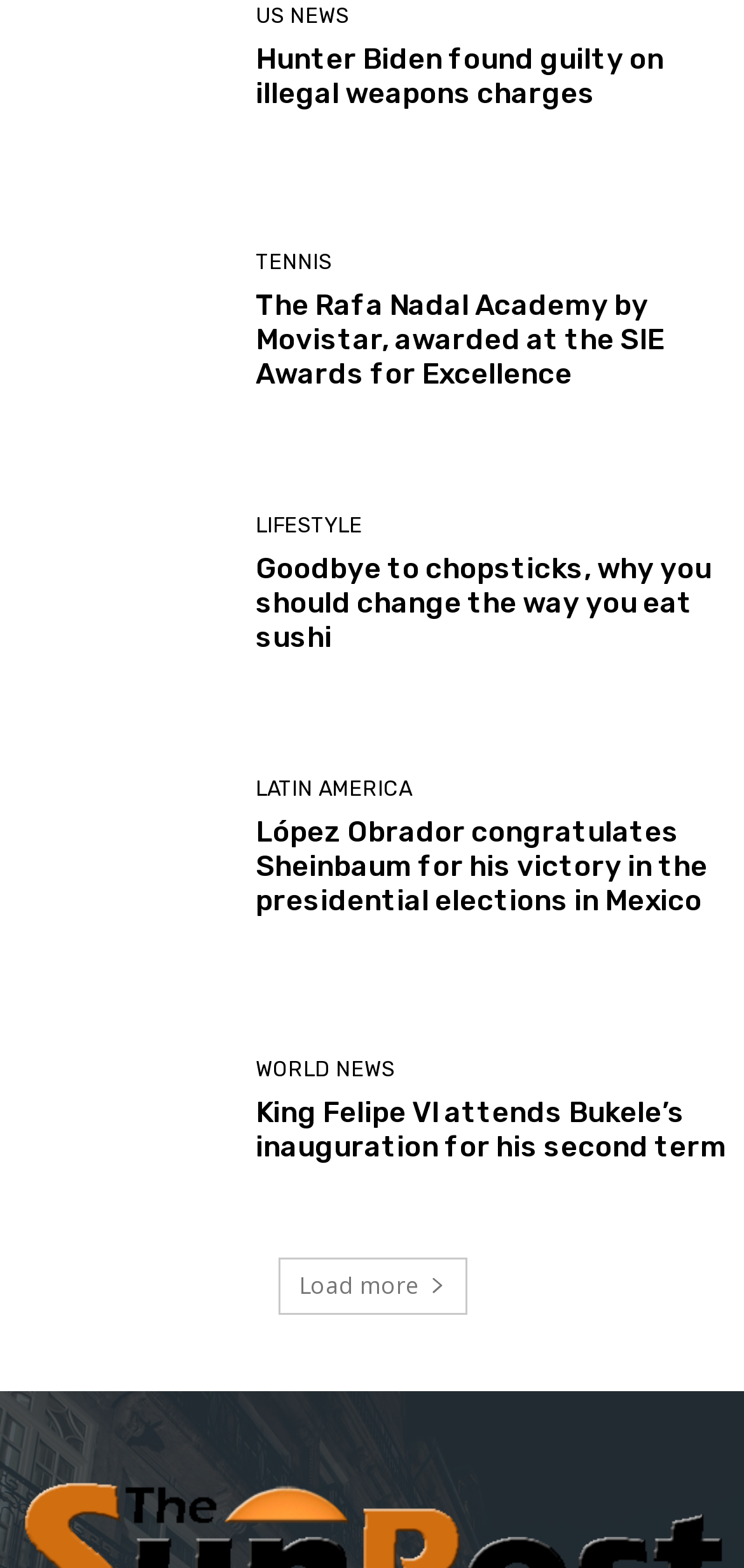What is the category of the news 'Hunter Biden found guilty on illegal weapons charges'?
Using the image, give a concise answer in the form of a single word or short phrase.

US NEWS